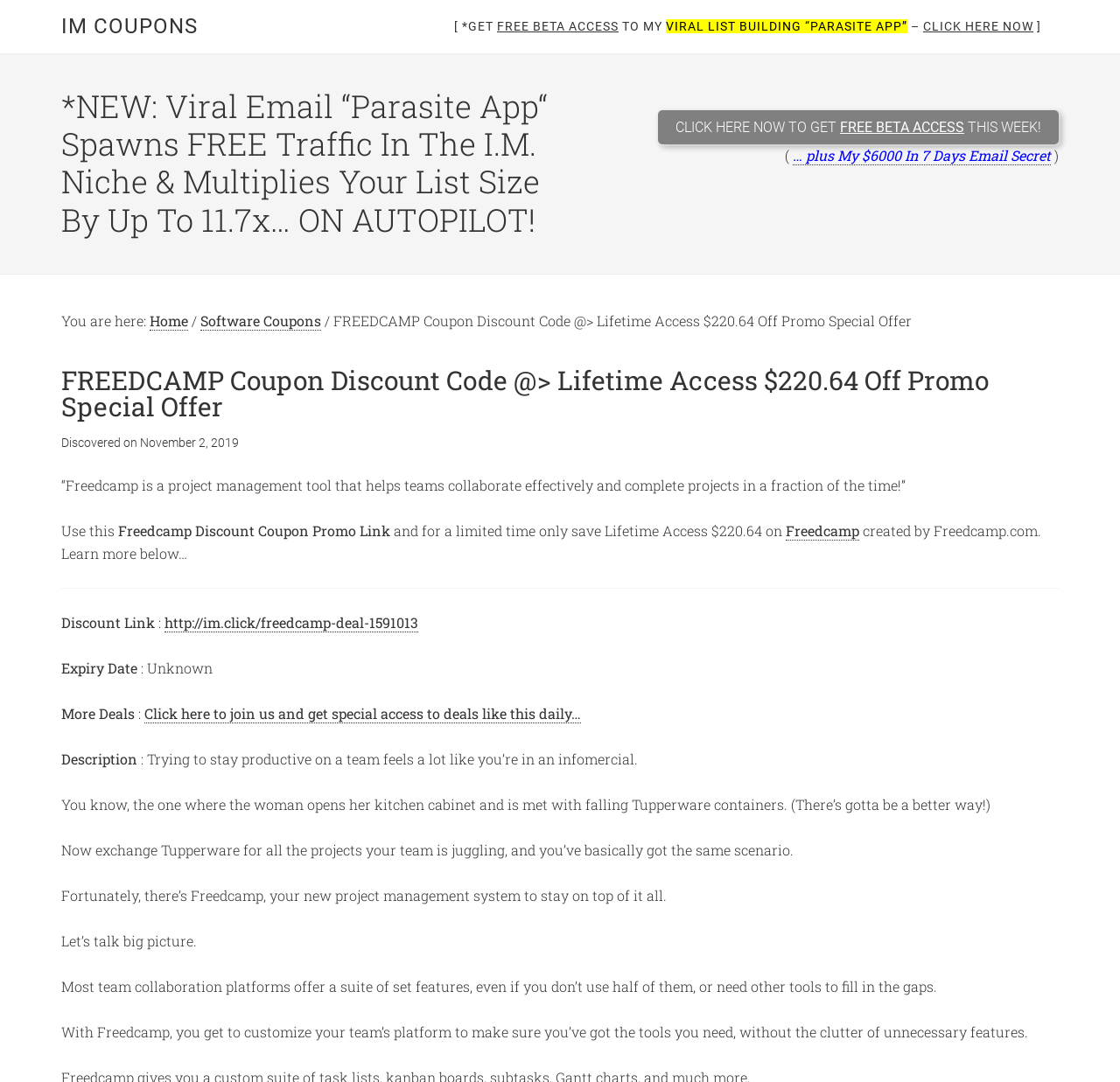Answer the question in a single word or phrase:
What is the name of the project management tool?

Freedcamp